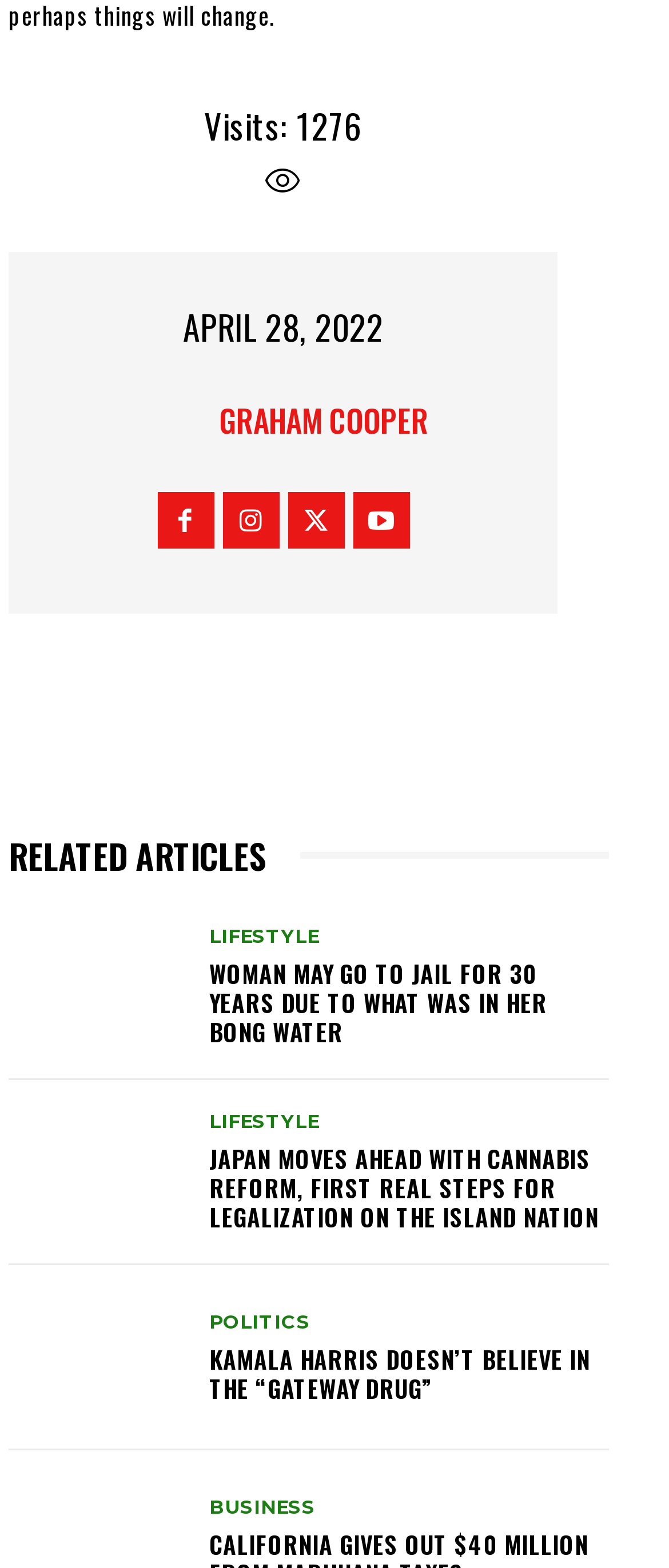Use a single word or phrase to answer the question: 
What is the category of the first related article?

LIFESTYLE